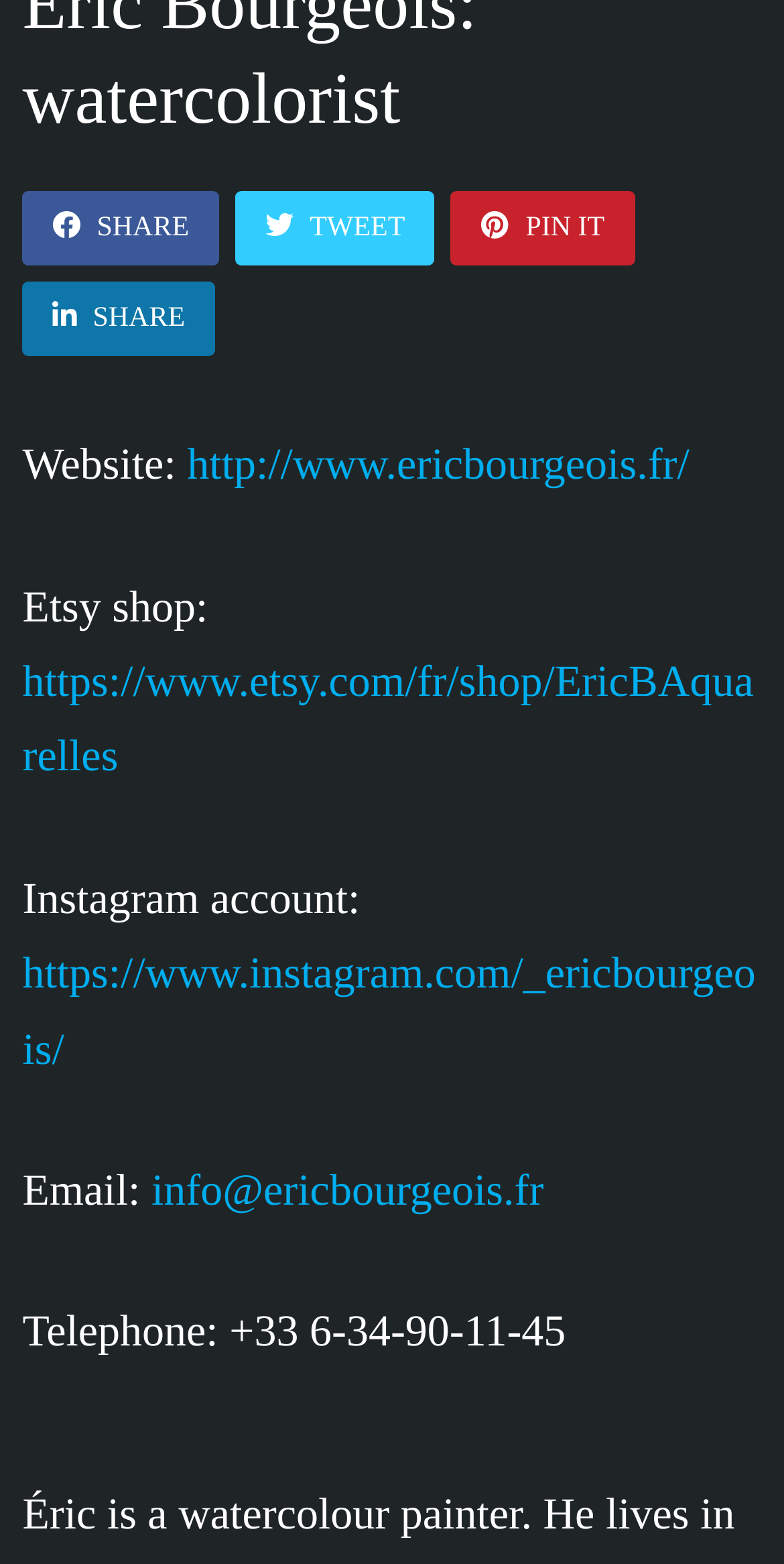What is the Instagram account of Eric Bourgeois?
Answer the question with a detailed explanation, including all necessary information.

I found the answer by looking at the link next to the 'Instagram account:' label, which is 'https://www.instagram.com/_ericbourgeois/'. This is likely the Instagram account of Eric Bourgeois.